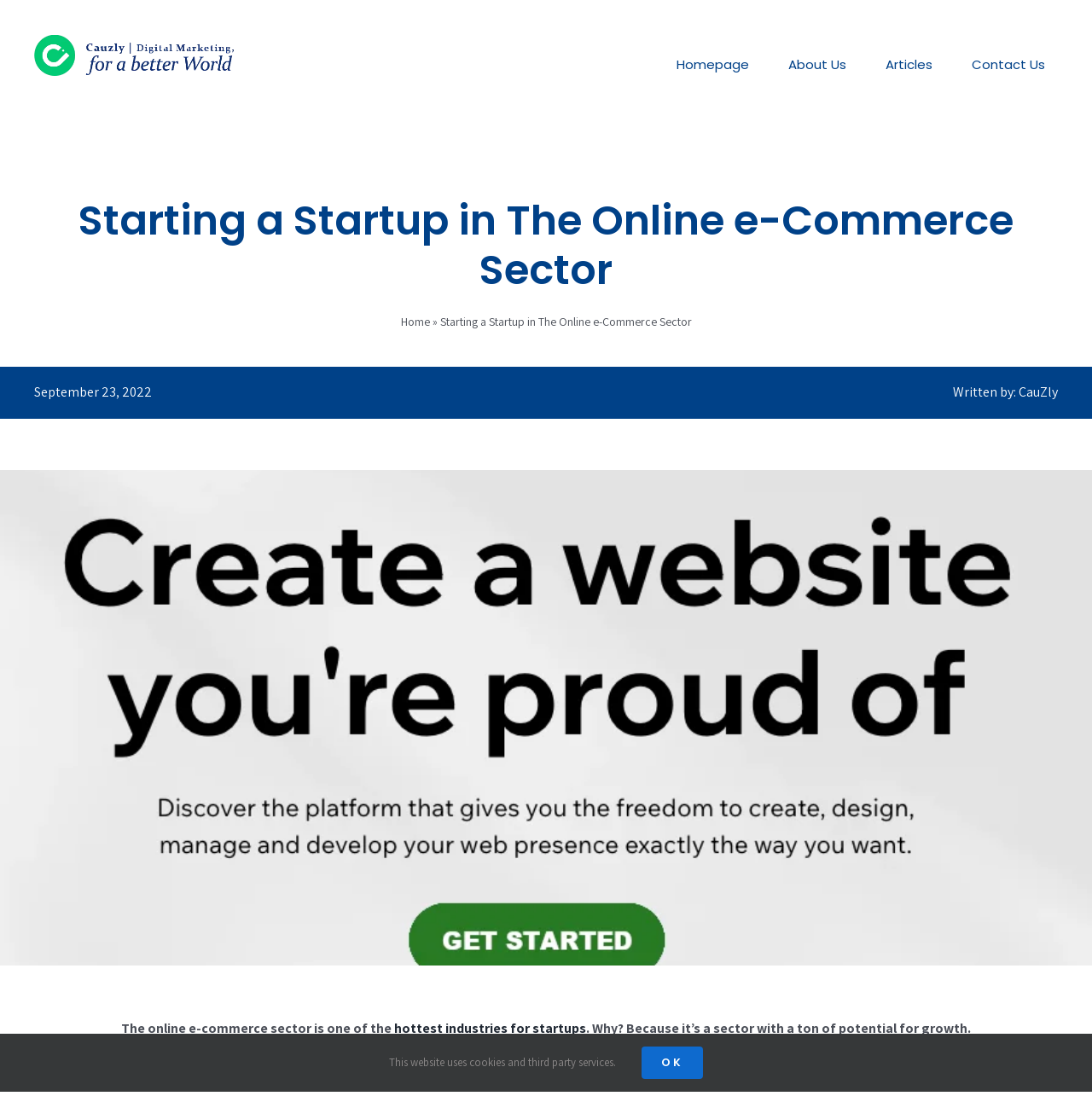Identify the bounding box coordinates for the element you need to click to achieve the following task: "go to homepage". Provide the bounding box coordinates as four float numbers between 0 and 1, in the form [left, top, right, bottom].

[0.608, 0.039, 0.698, 0.078]